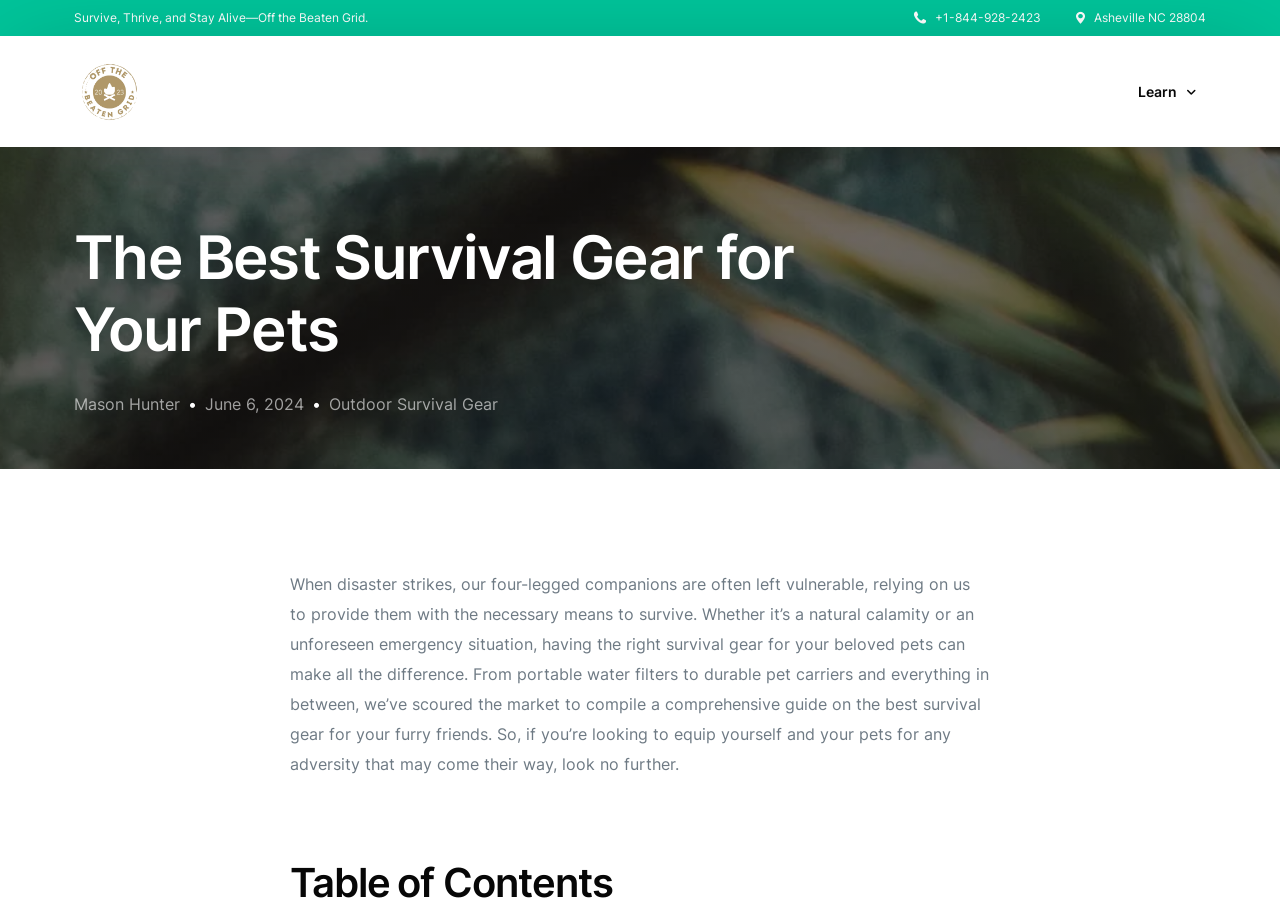Find the bounding box coordinates for the HTML element specified by: "Learn".

[0.875, 0.039, 0.942, 0.161]